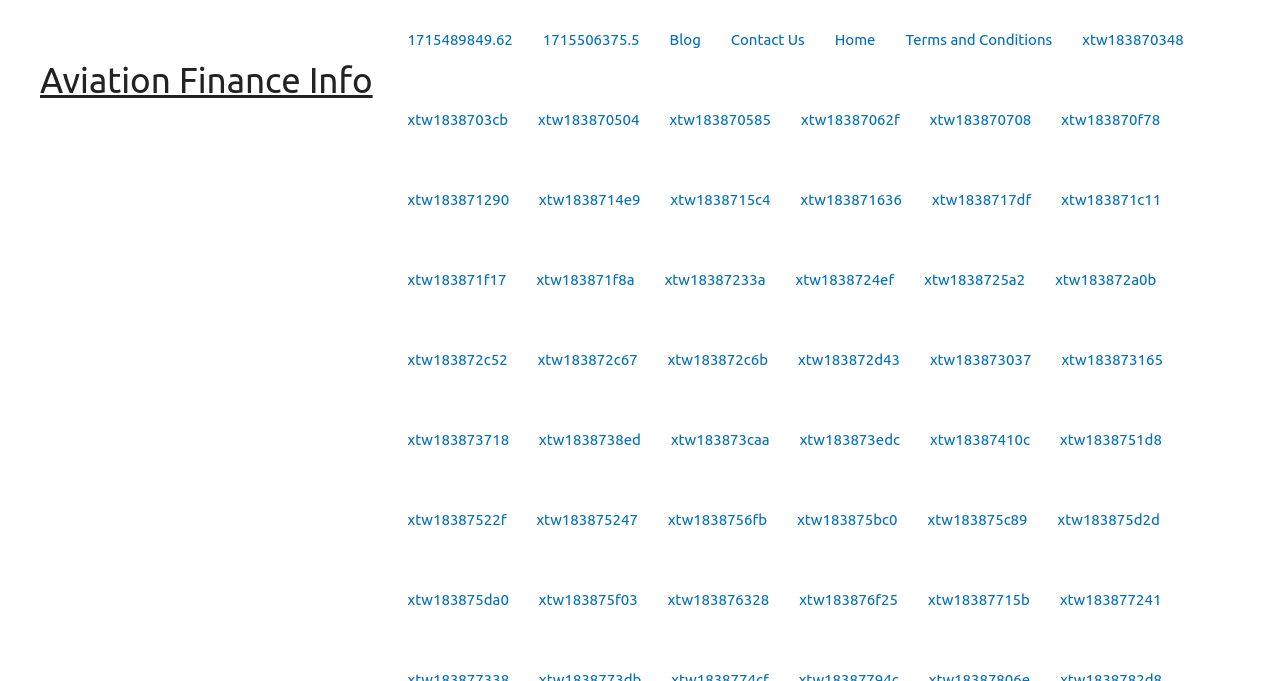Please reply with a single word or brief phrase to the question: 
How many links are in the top row of the webpage?

7